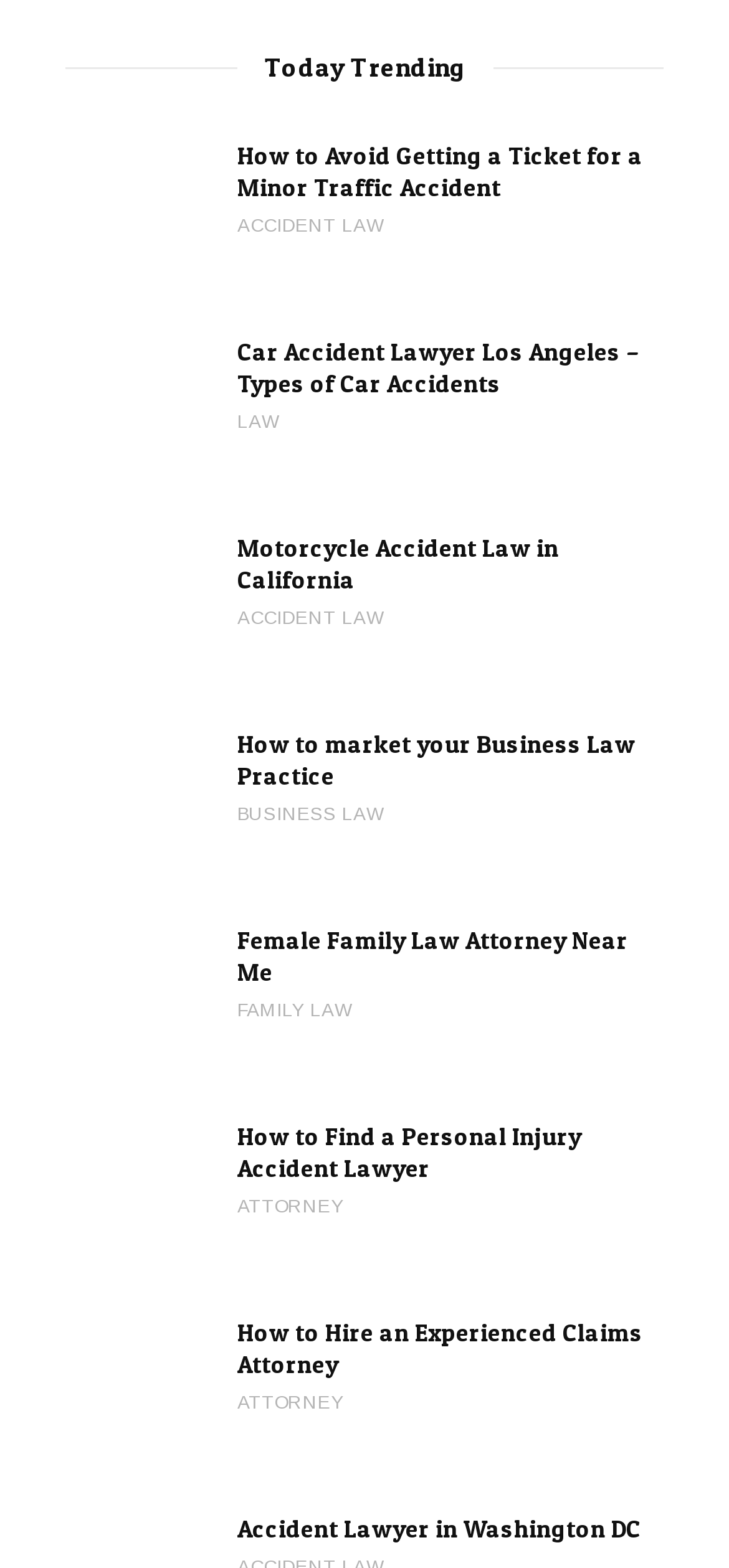What is the topic of the first link?
Respond to the question with a single word or phrase according to the image.

Car Accident